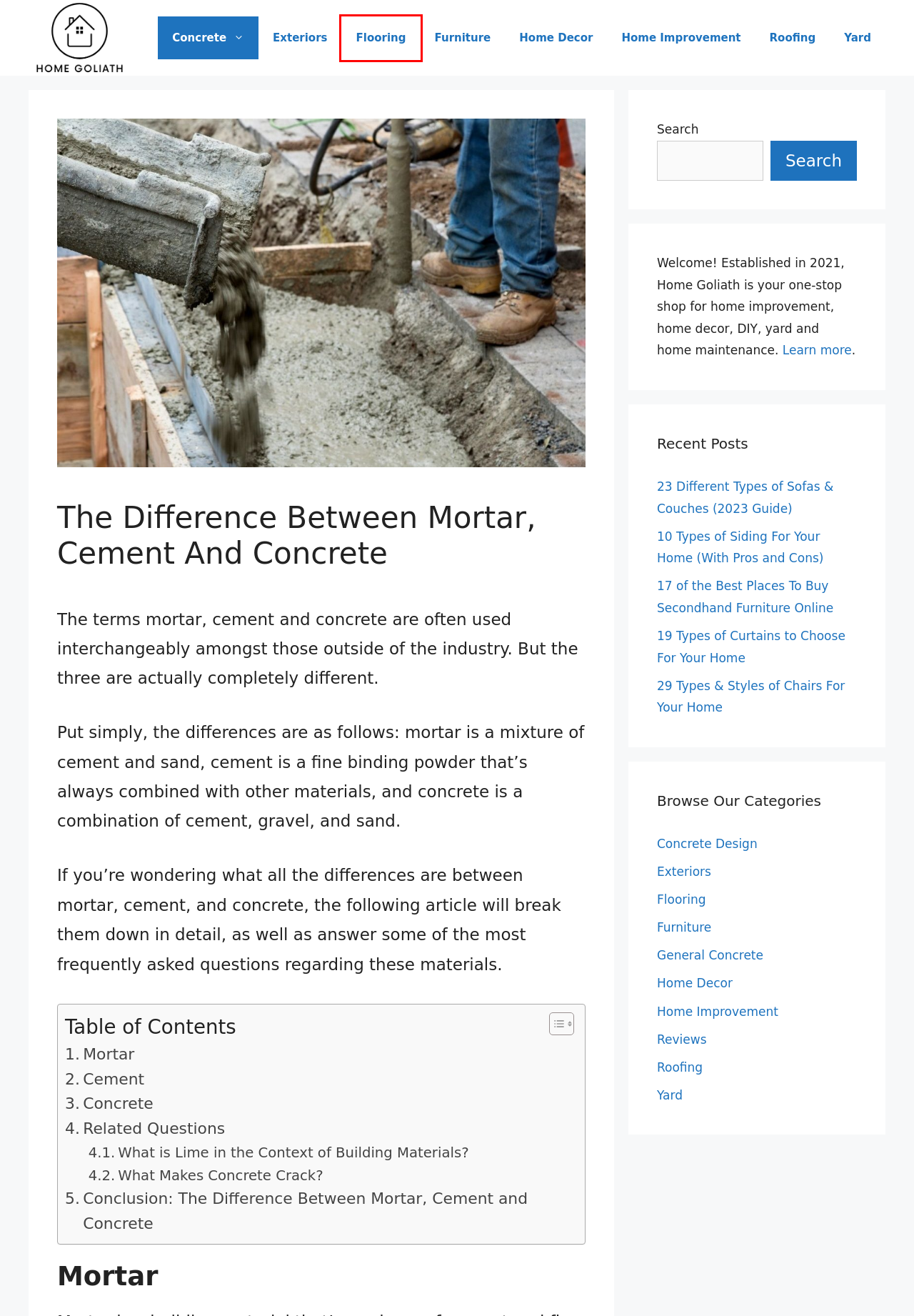Please examine the screenshot provided, which contains a red bounding box around a UI element. Select the webpage description that most accurately describes the new page displayed after clicking the highlighted element. Here are the candidates:
A. General Concrete -
B. 29 Types & Styles of Chairs For Your Home -
C. Flooring -
D. 17 of the Best Places To Buy Secondhand Furniture Online -
E. Furniture -
F. 23 Different Types of Sofas & Couches (2023 Guide) -
G. Roofing -
H. 19 Types of Curtains to Choose For Your Home -

C